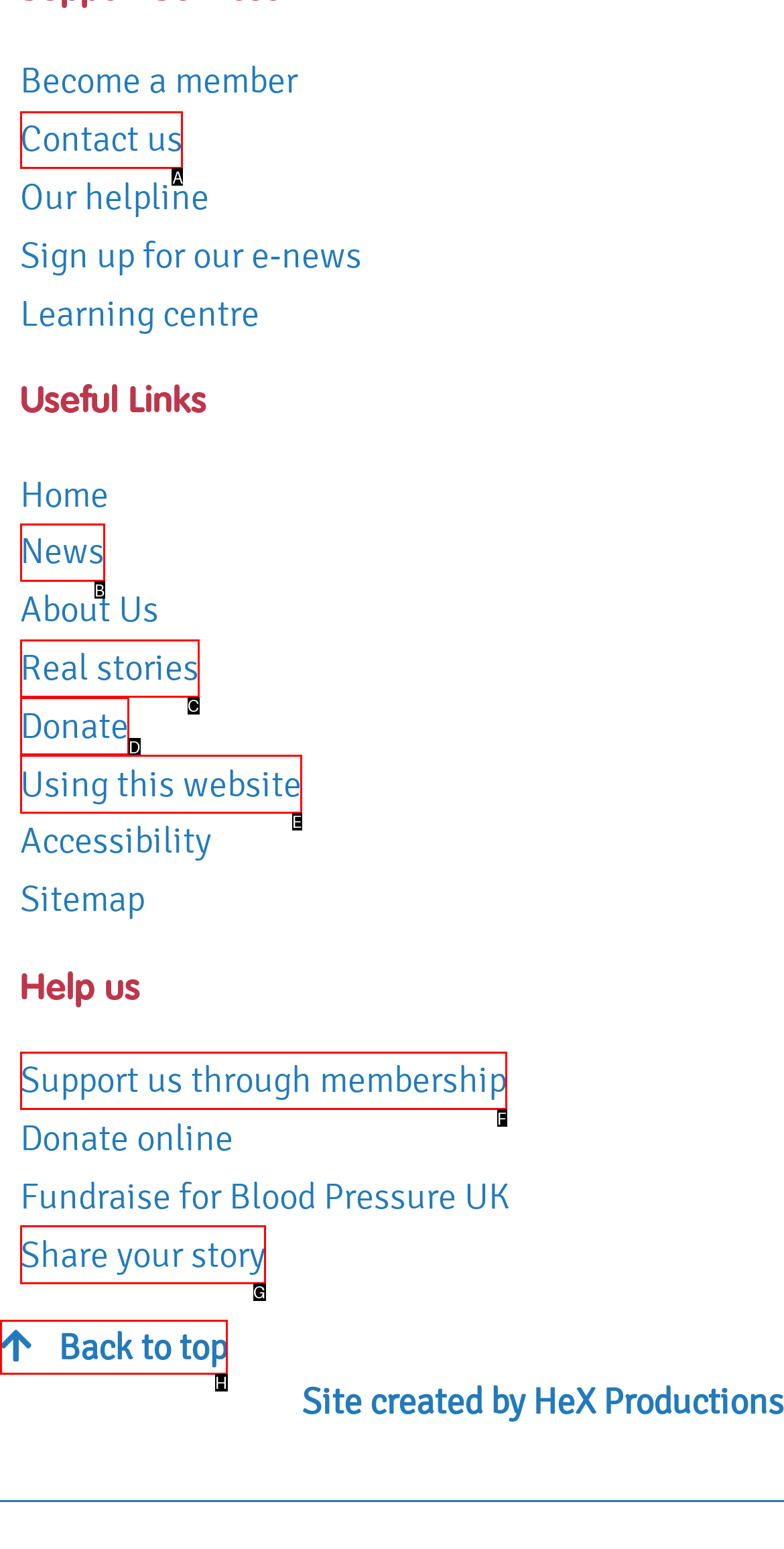Find the correct option to complete this instruction: Contact us. Reply with the corresponding letter.

A